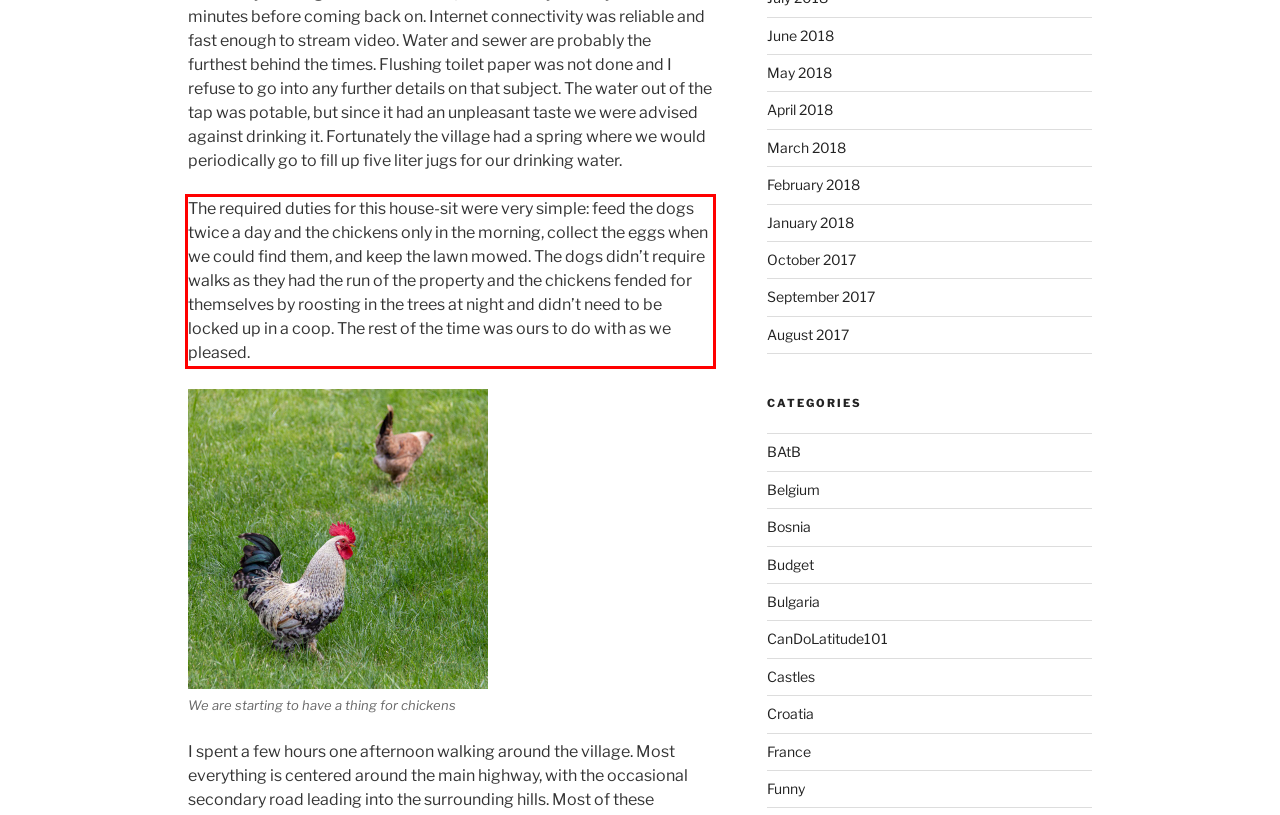Examine the webpage screenshot, find the red bounding box, and extract the text content within this marked area.

The required duties for this house-sit were very simple: feed the dogs twice a day and the chickens only in the morning, collect the eggs when we could find them, and keep the lawn mowed. The dogs didn’t require walks as they had the run of the property and the chickens fended for themselves by roosting in the trees at night and didn’t need to be locked up in a coop. The rest of the time was ours to do with as we pleased.